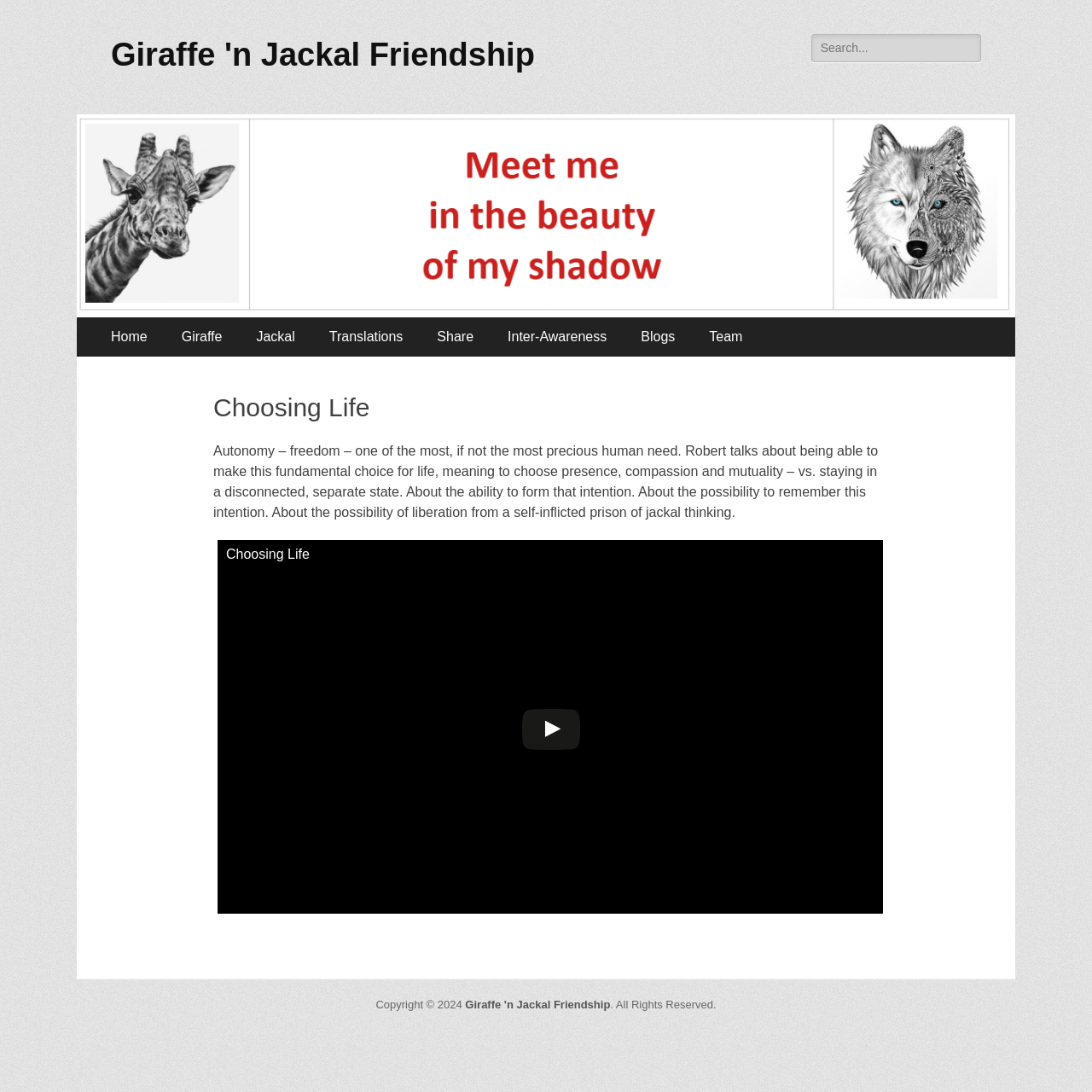What is the purpose of the search box?
Based on the image, give a one-word or short phrase answer.

Search for content